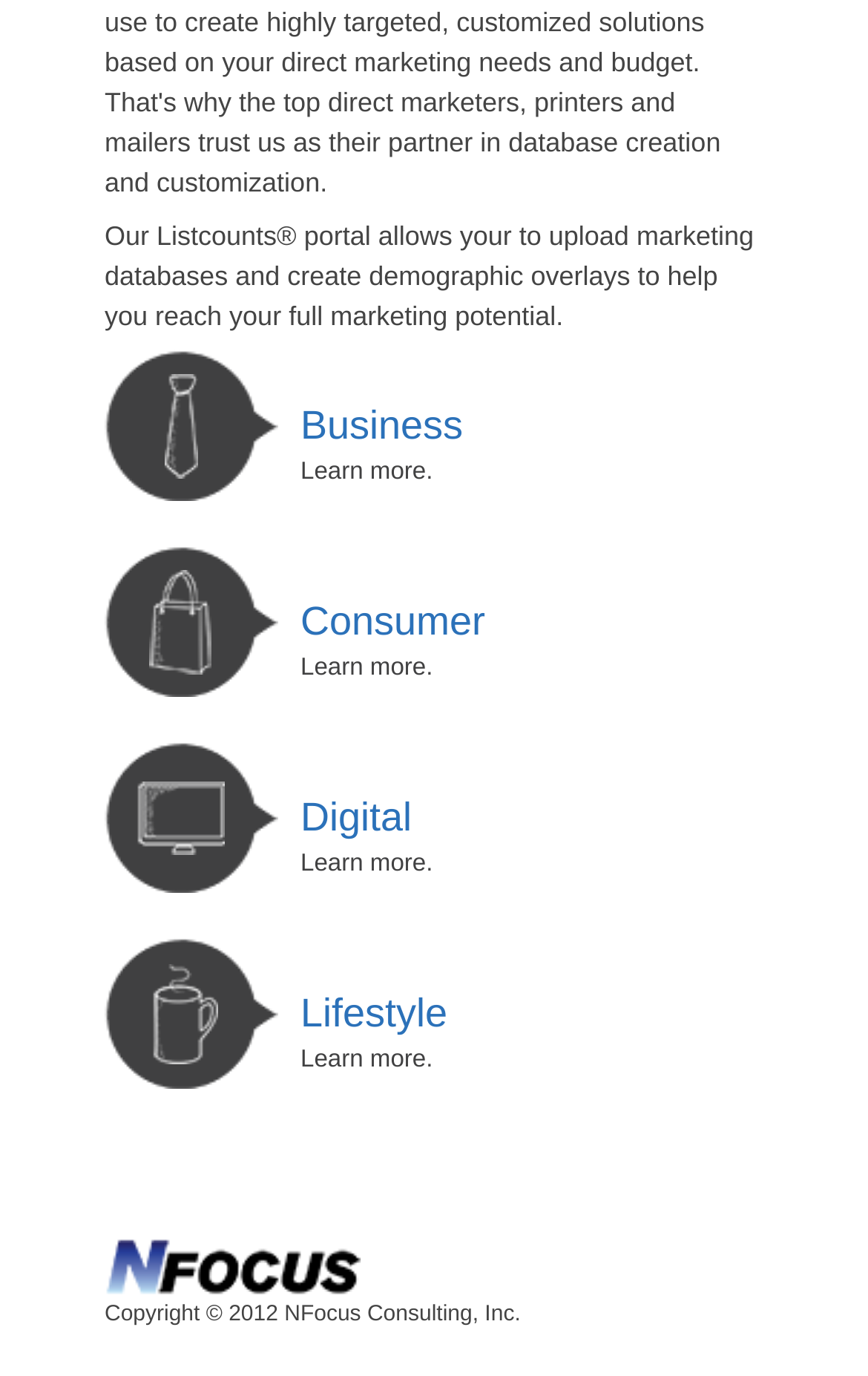What is the URL of the linked website?
Give a detailed response to the question by analyzing the screenshot.

The link element with the text 'www.n-focus.com' has a bounding box coordinate of [0.121, 0.9, 0.415, 0.942], which indicates that it is a link to an external website with the URL www.n-focus.com.